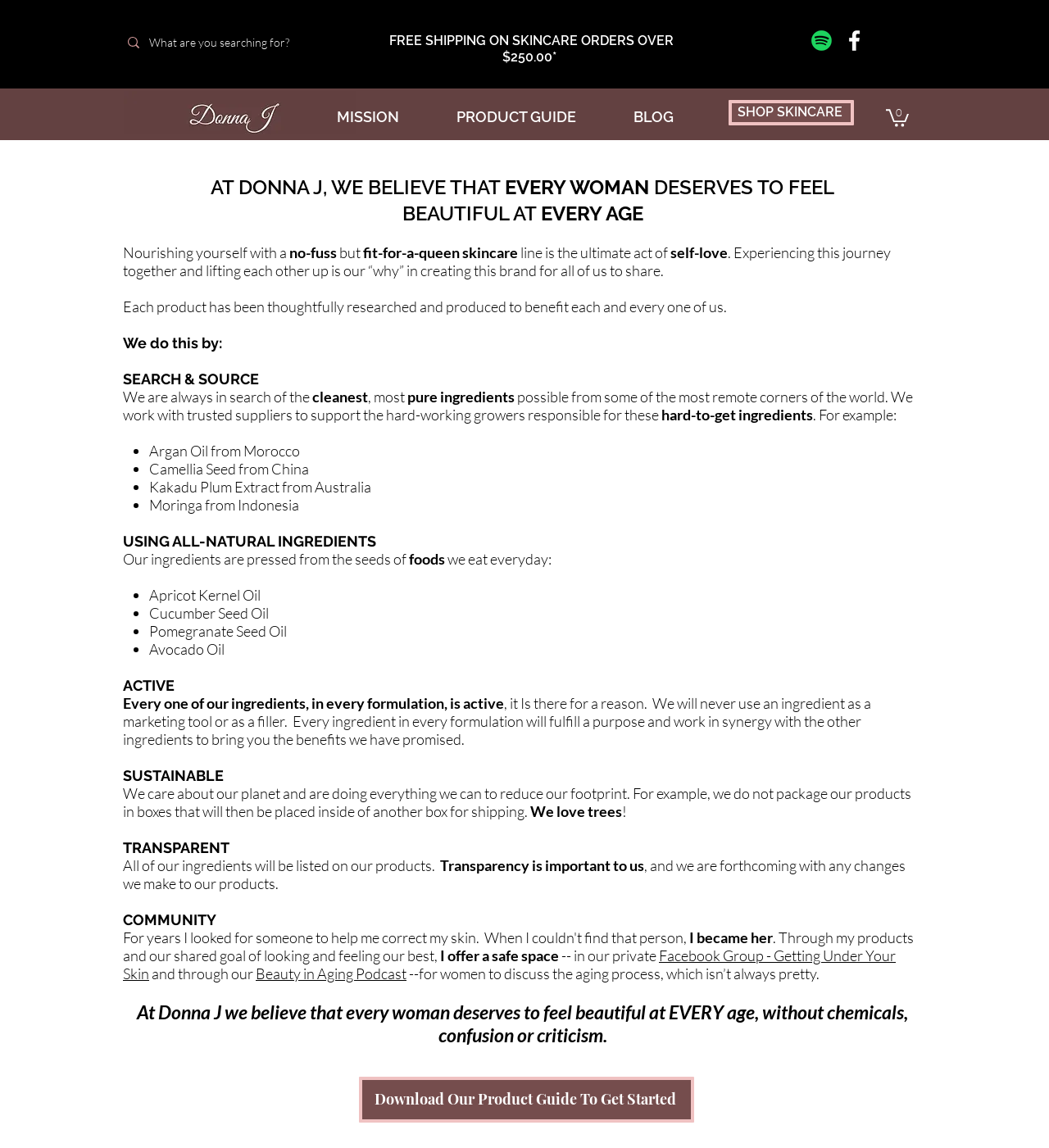Respond concisely with one word or phrase to the following query:
What is the minimum order value for free shipping?

$250.00